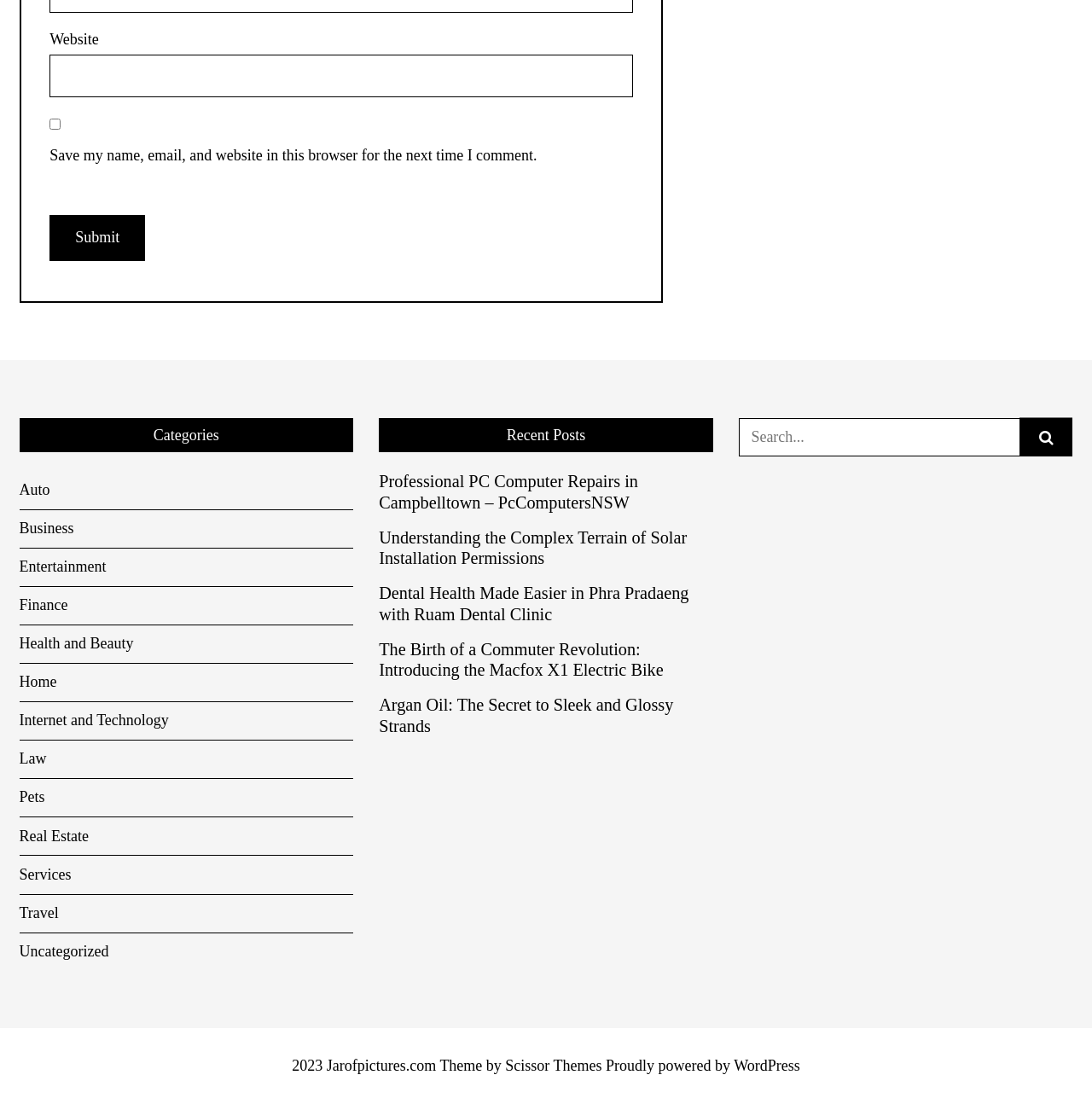Determine the coordinates of the bounding box that should be clicked to complete the instruction: "View recent posts". The coordinates should be represented by four float numbers between 0 and 1: [left, top, right, bottom].

[0.347, 0.427, 0.653, 0.465]